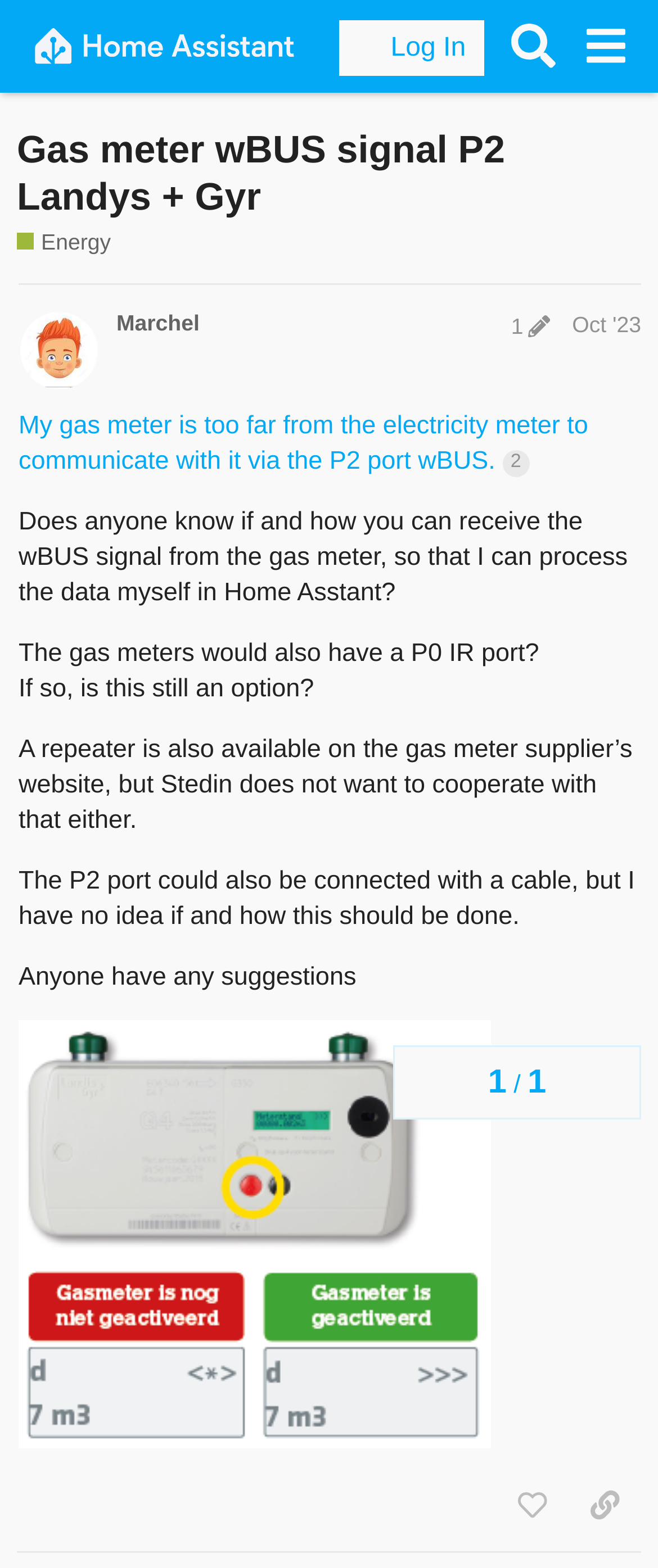Extract the main heading text from the webpage.

Gas meter wBUS signal P2 Landys + Gyr